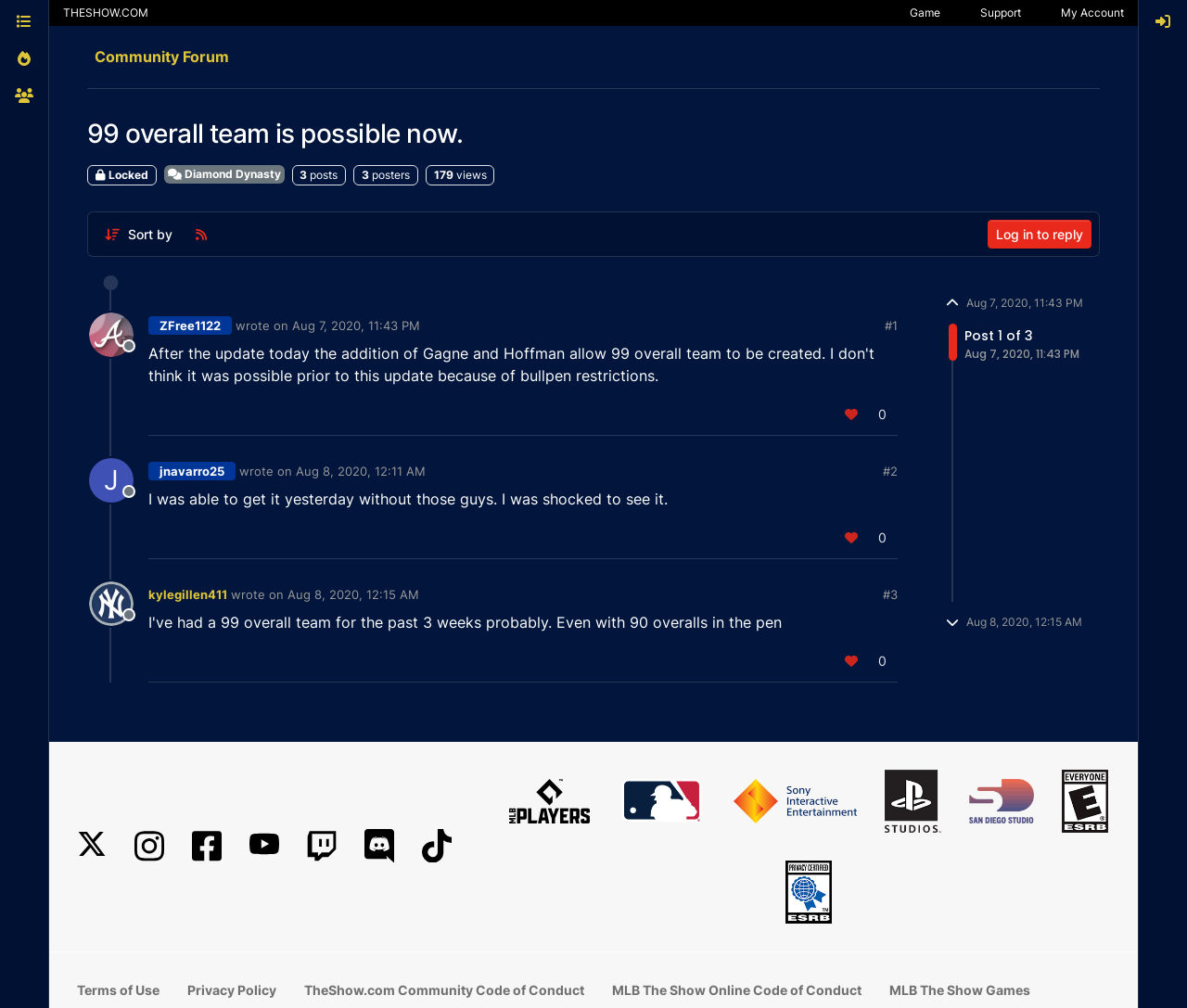Please provide a comprehensive answer to the question based on the screenshot: What is the name of the forum?

I determined the answer by looking at the heading element with the text 'Community Forum' which is a child of the link element with the text 'Community Forum'.